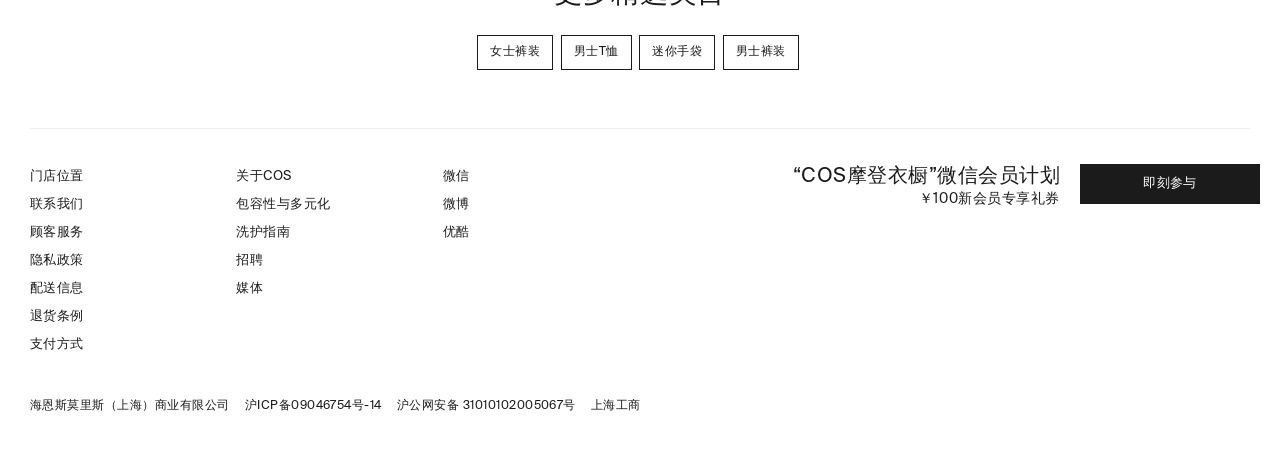Determine the bounding box coordinates for the area that needs to be clicked to fulfill this task: "Learn about COS membership plan". The coordinates must be given as four float numbers between 0 and 1, i.e., [left, top, right, bottom].

[0.844, 0.345, 0.984, 0.429]